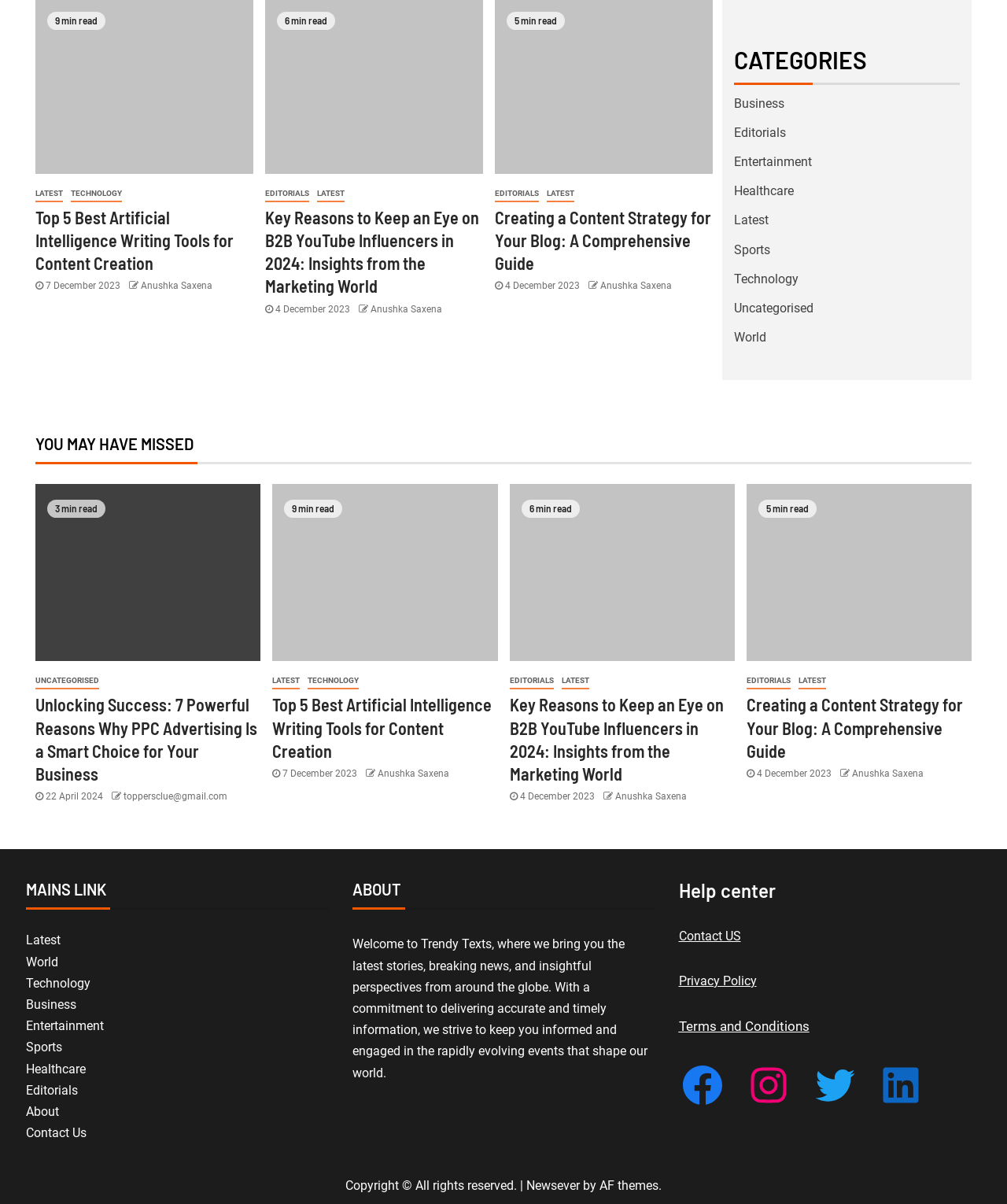Utilize the information from the image to answer the question in detail:
How many categories are listed in the 'CATEGORIES' section?

I found the 'CATEGORIES' section in the webpage, and it lists 9 categories: Business, Editorials, Entertainment, Healthcare, Latest, Sports, Technology, Uncategorised, and World.